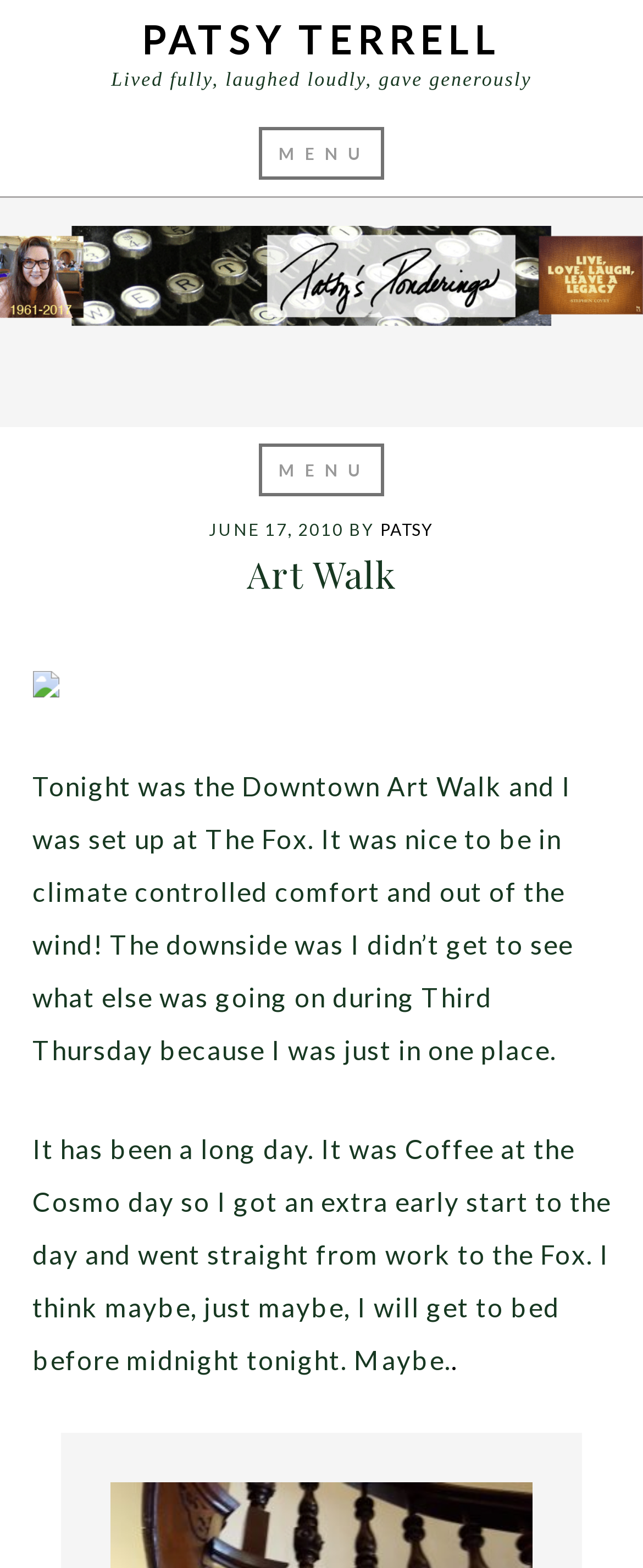Describe the webpage meticulously, covering all significant aspects.

The webpage is about Patsy Terrell's experience at the Downtown Art Walk. At the top, there is a link to Patsy Terrell's profile, accompanied by a static text describing her as someone who "Lived fully, laughed loudly, gave generously". Below this, there are two identical buttons labeled "MENU", one above the other.

The main content of the webpage is divided into two sections. The first section has a header with the date "JUNE 17, 2010" and the author's name "PATSY". Below this, there is a heading that reads "Art Walk". 

To the left of the header, there is a small image. The main text of the webpage is a personal account of Patsy's experience at the Downtown Art Walk, where she was set up at The Fox. The text describes her experience, mentioning the comfort of being in a climate-controlled environment, but also the downside of not being able to see what else was happening during Third Thursday.

Below this text, there is another paragraph describing Patsy's long day, which started with coffee at the Cosmo and ended with her setting up at the Fox. The text concludes with Patsy hoping to get to bed before midnight. At the very bottom, there is a link to an unknown destination.